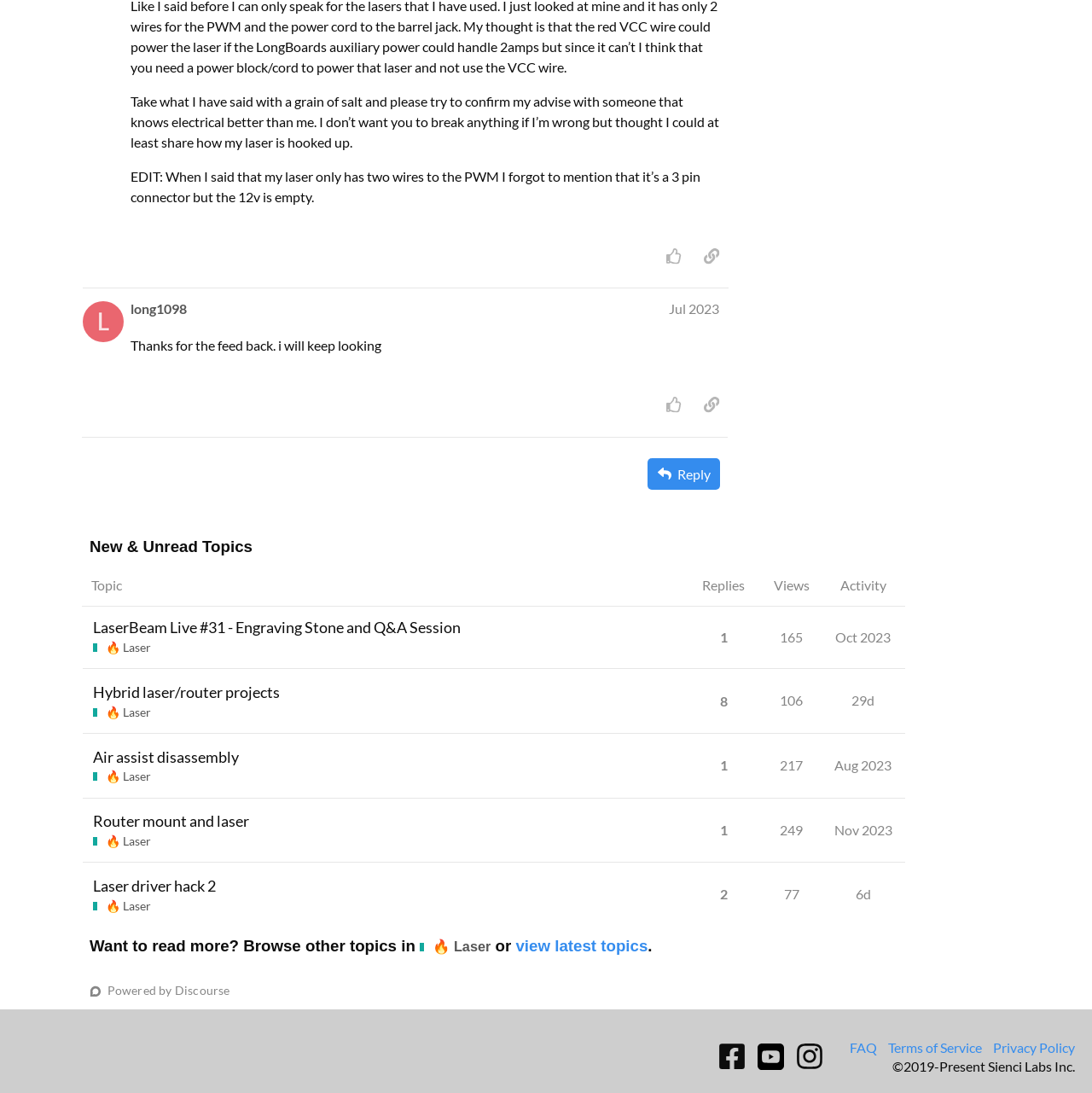Identify the bounding box for the described UI element: "1".

[0.655, 0.565, 0.67, 0.601]